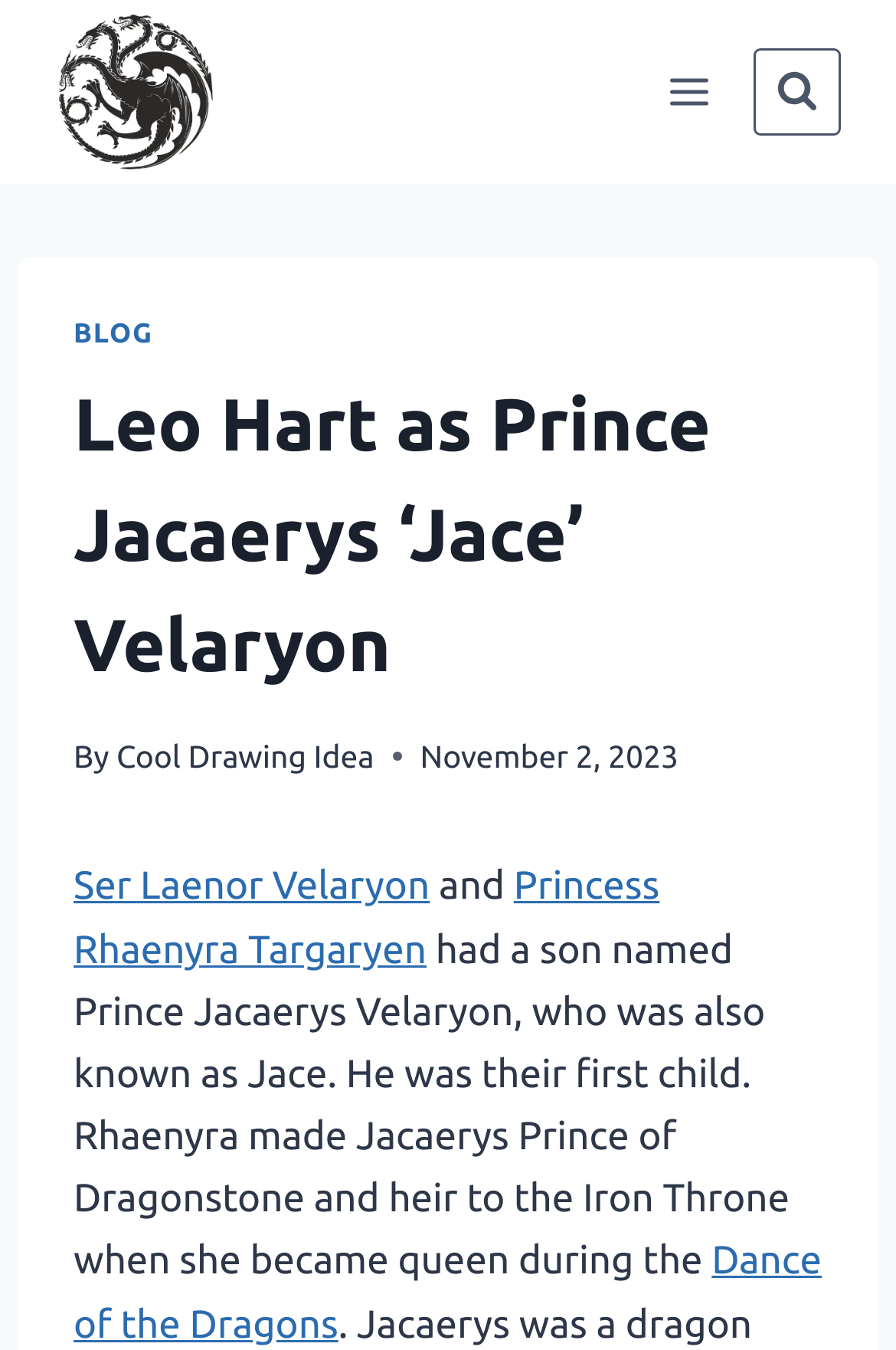Bounding box coordinates are specified in the format (top-left x, top-left y, bottom-right x, bottom-right y). All values are floating point numbers bounded between 0 and 1. Please provide the bounding box coordinate of the region this sentence describes: Princess Rhaenyra Targaryen

[0.082, 0.641, 0.736, 0.719]